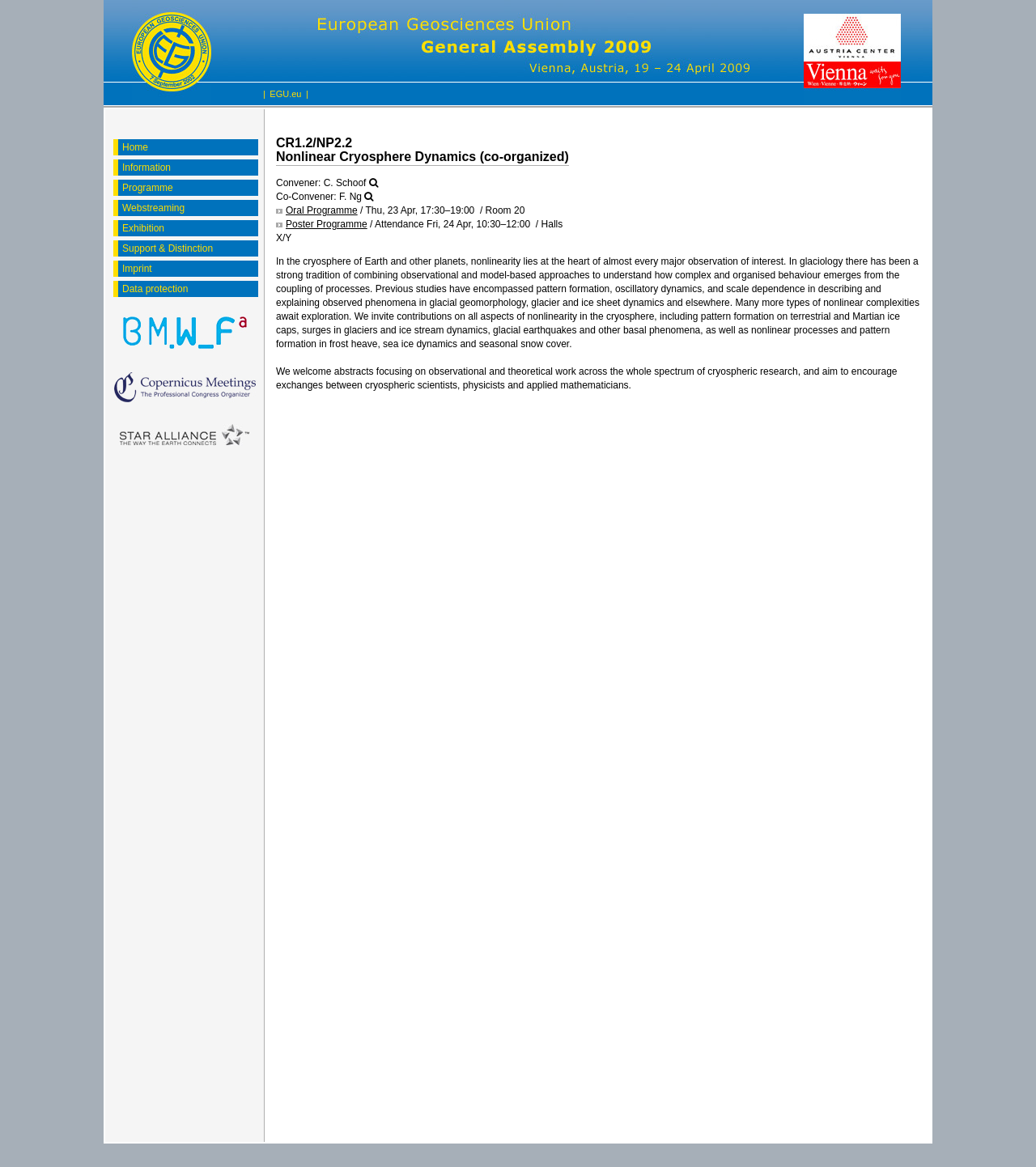Locate the bounding box coordinates of the item that should be clicked to fulfill the instruction: "Go to the Home page".

[0.114, 0.119, 0.249, 0.133]